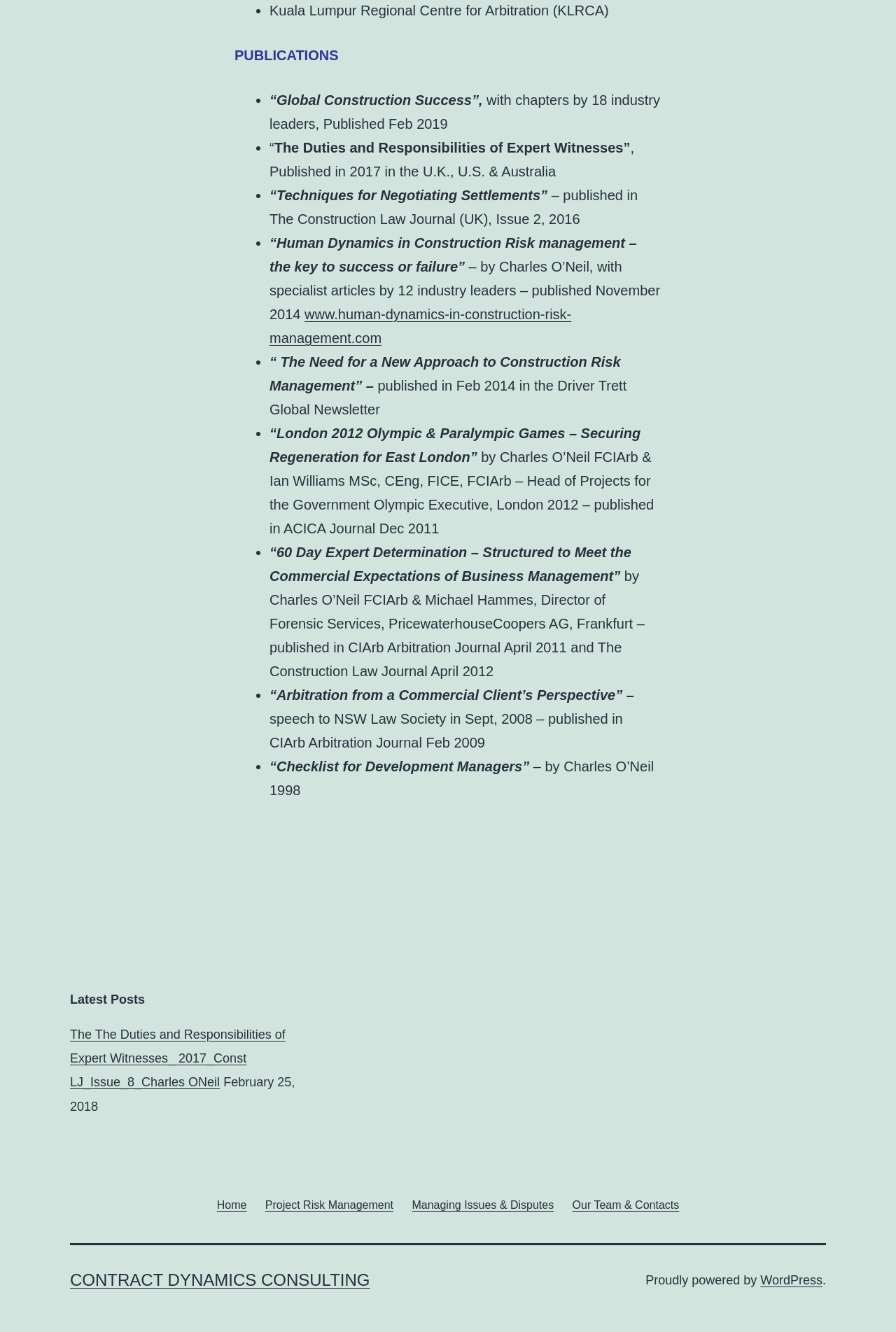Please find the bounding box coordinates of the element's region to be clicked to carry out this instruction: "Click on 'CONTRACT DYNAMICS CONSULTING'".

[0.078, 0.954, 0.413, 0.968]